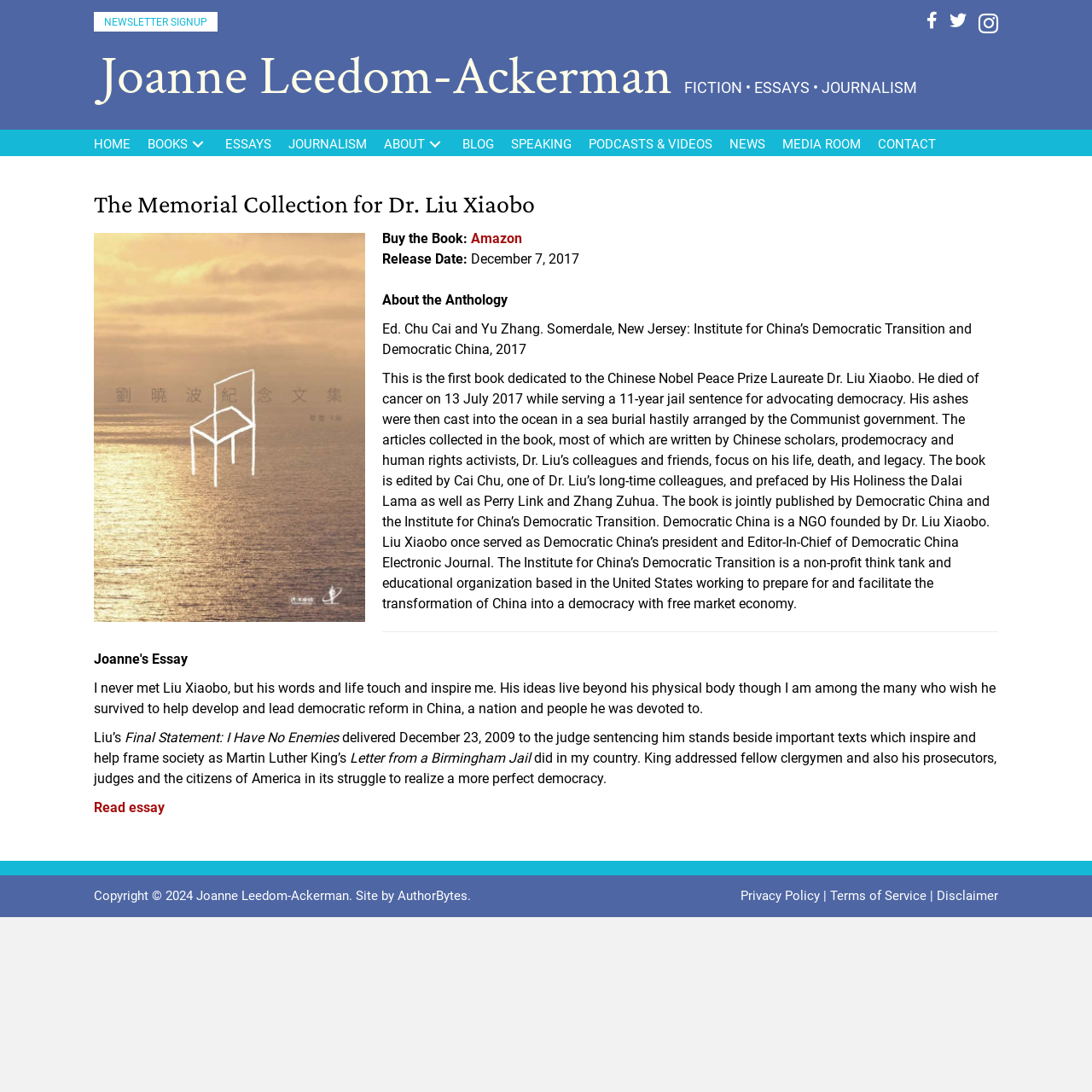Respond with a single word or phrase to the following question: What is the name of the organization founded by Dr. Liu Xiaobo?

Democratic China